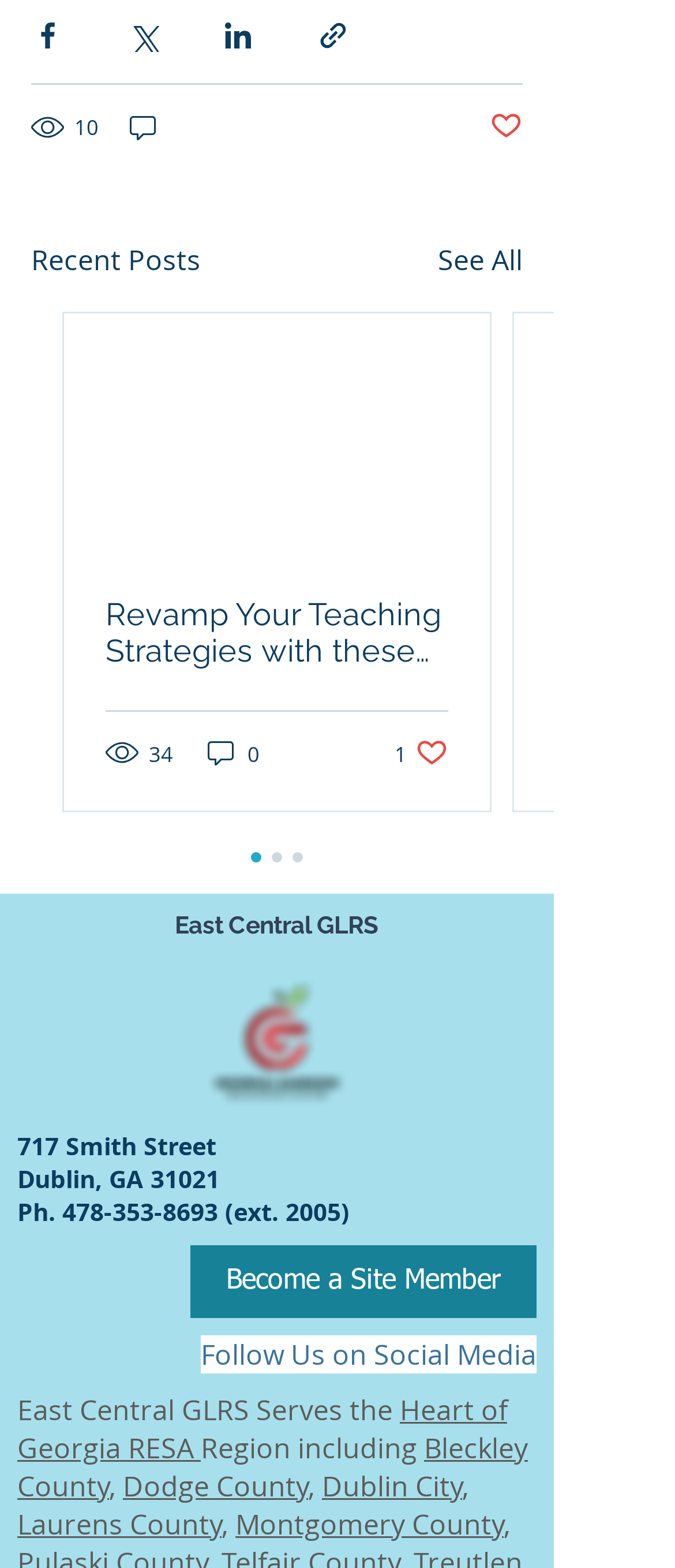Determine the coordinates of the bounding box that should be clicked to complete the instruction: "Follow East Central GLRS on social media". The coordinates should be represented by four float numbers between 0 and 1: [left, top, right, bottom].

[0.297, 0.851, 0.795, 0.876]